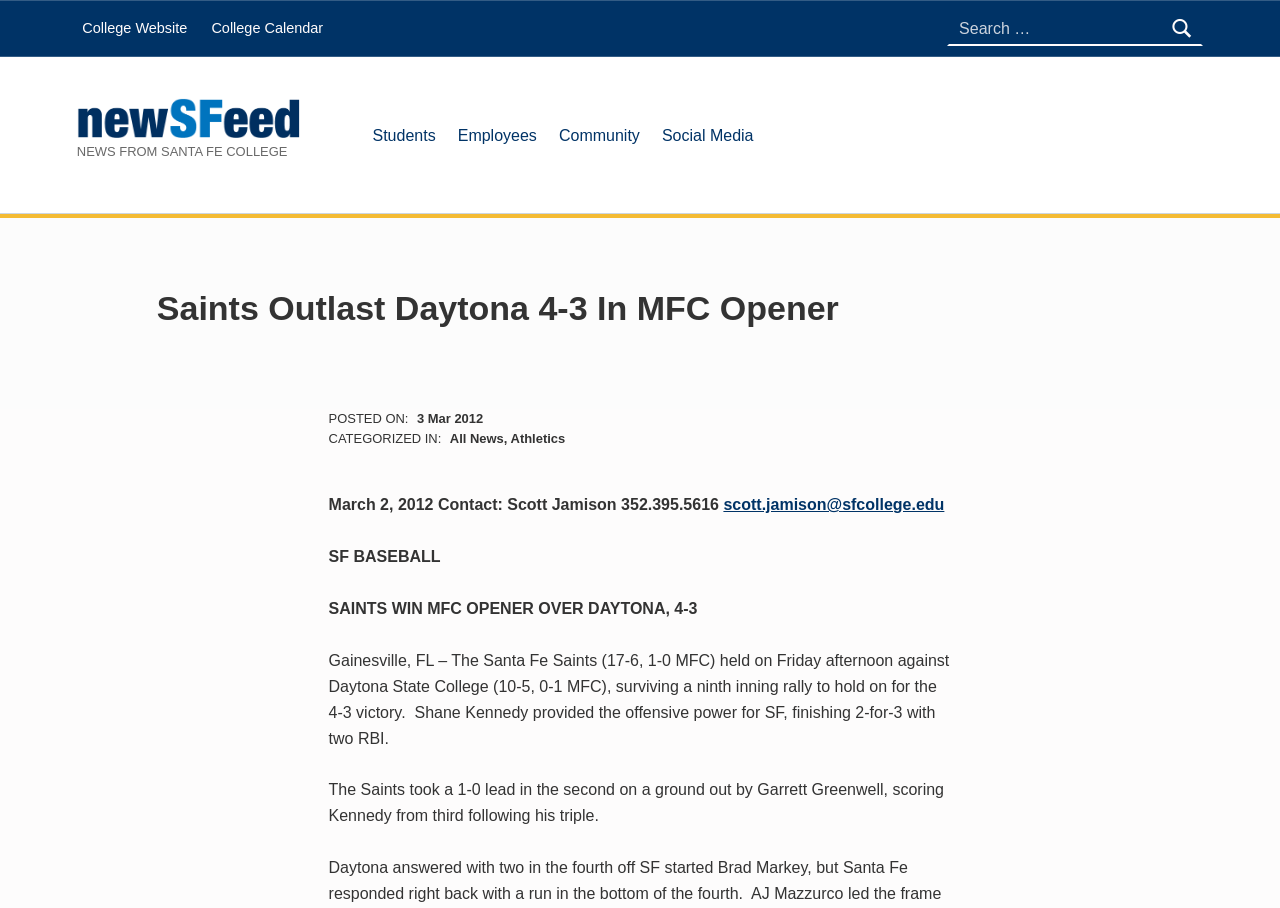Who is the contact person for the news?
Please provide a single word or phrase as the answer based on the screenshot.

Scott Jamison